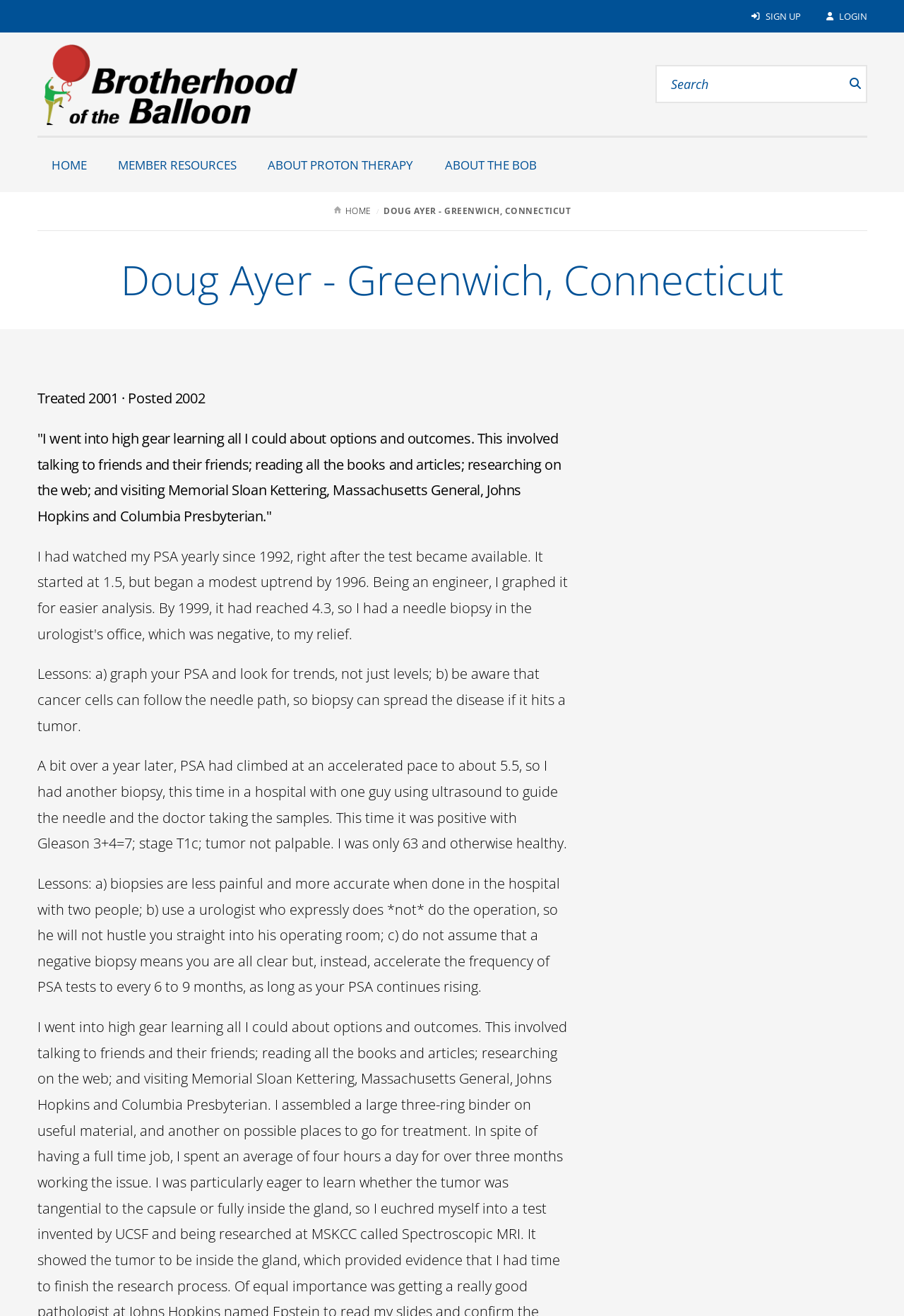Please determine the bounding box coordinates of the element's region to click for the following instruction: "Log in to the system".

[0.889, 0.0, 0.959, 0.025]